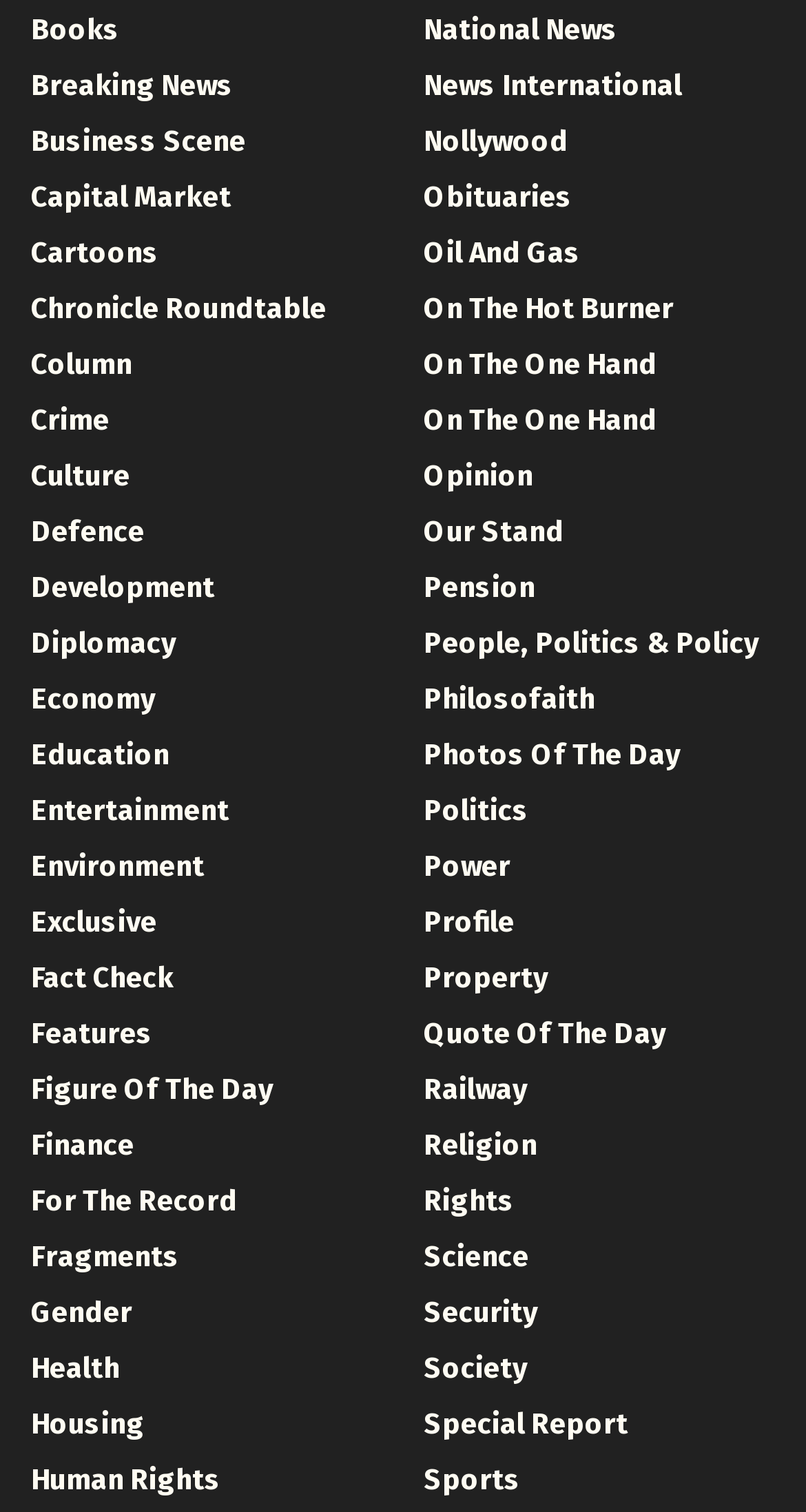Given the element description Quick Answers, identify the bounding box coordinates for the UI element on the webpage screenshot. The format should be (top-left x, top-left y, bottom-right x, bottom-right y), with values between 0 and 1.

None